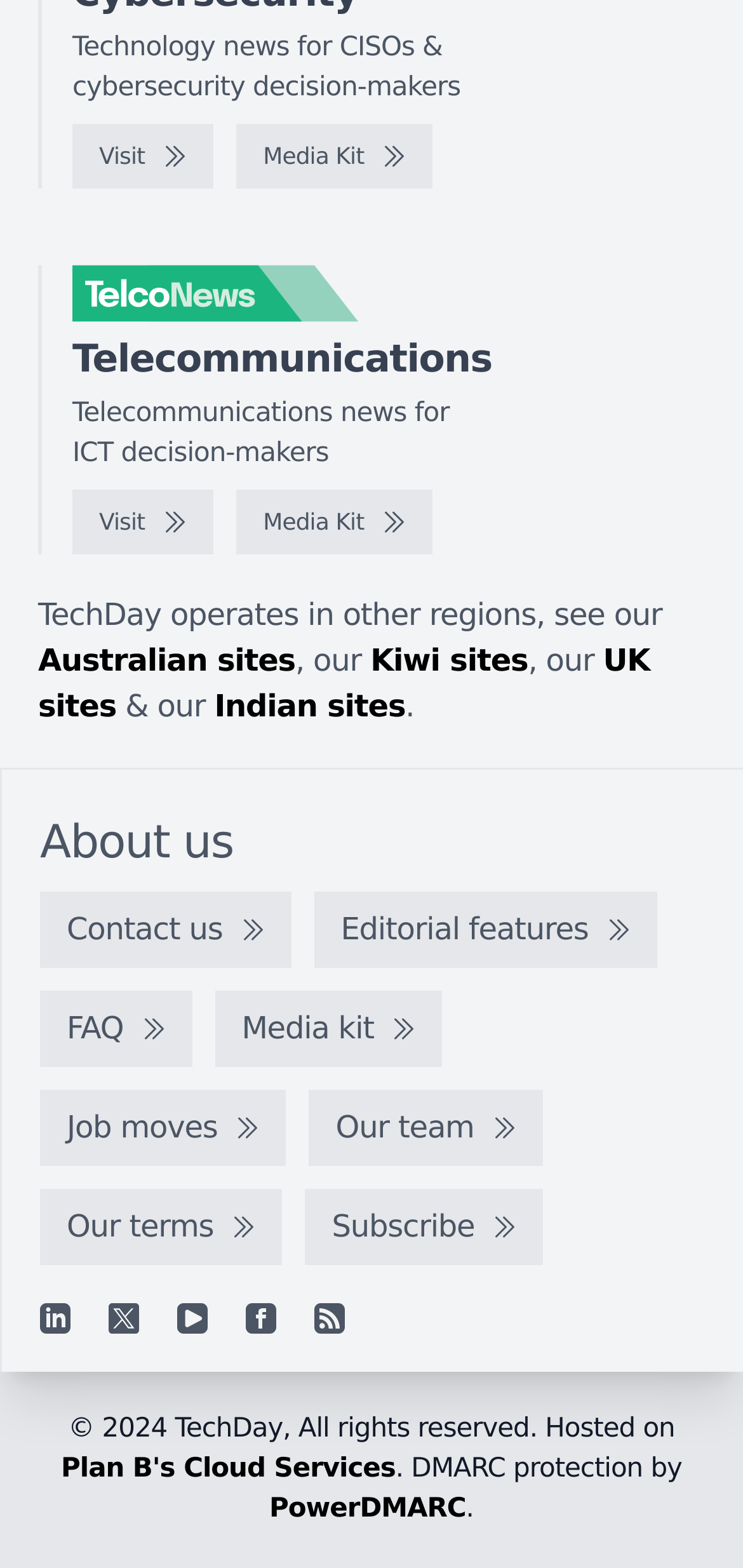Find the bounding box coordinates of the clickable region needed to perform the following instruction: "Subscribe to the newsletter". The coordinates should be provided as four float numbers between 0 and 1, i.e., [left, top, right, bottom].

[0.411, 0.759, 0.731, 0.807]